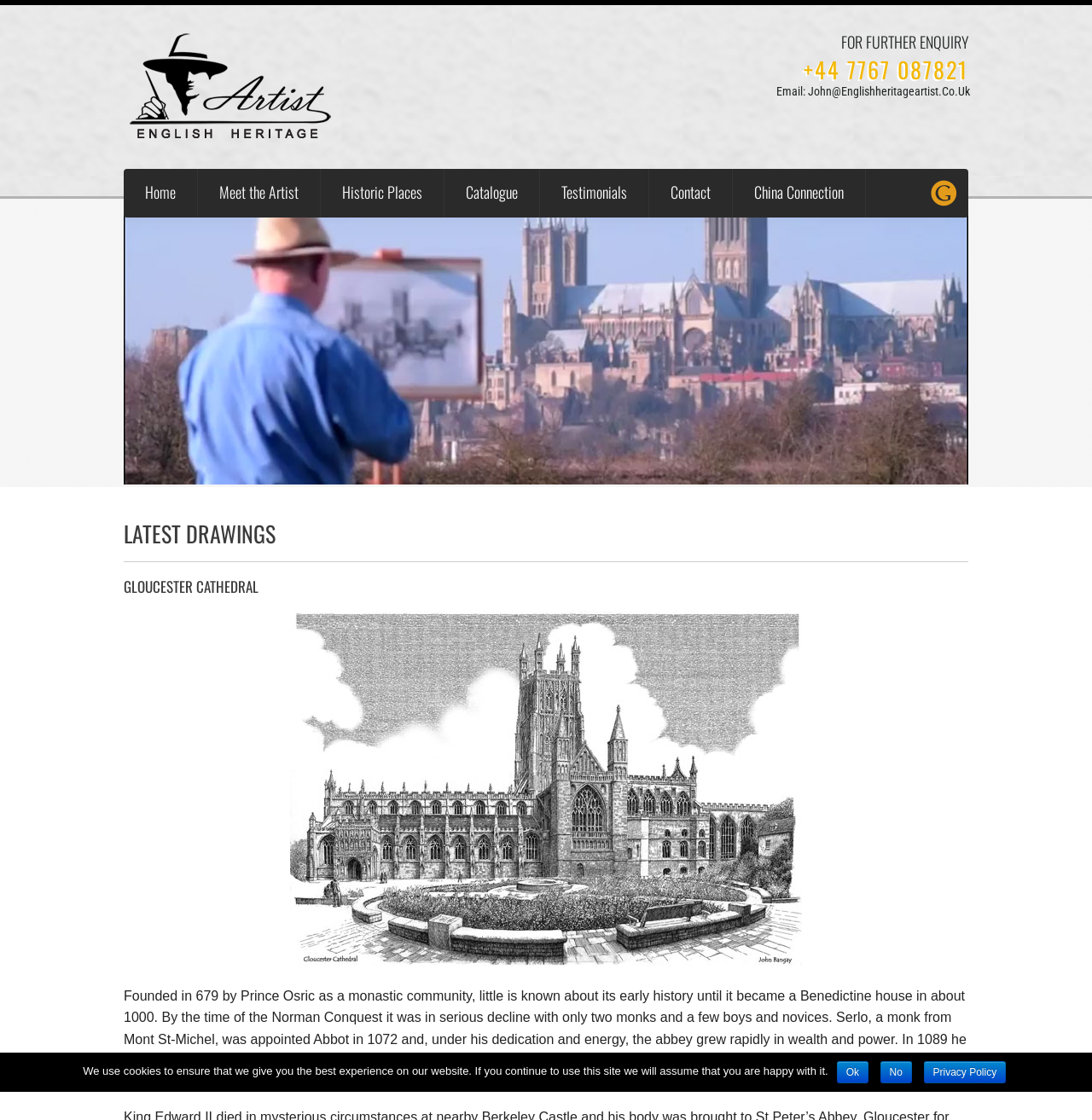Give the bounding box coordinates for this UI element: "Meet the Artist". The coordinates should be four float numbers between 0 and 1, arranged as [left, top, right, bottom].

[0.181, 0.151, 0.294, 0.194]